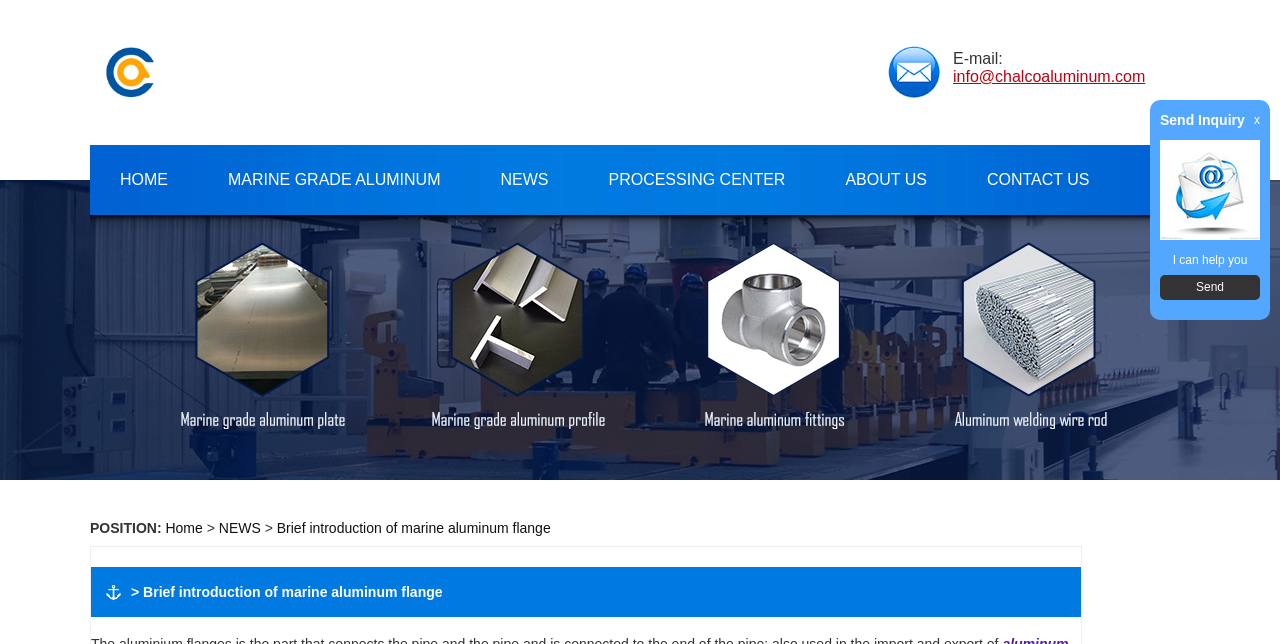Can you specify the bounding box coordinates of the area that needs to be clicked to fulfill the following instruction: "Click on the 'marine aluminum' link"?

[0.082, 0.13, 0.121, 0.155]